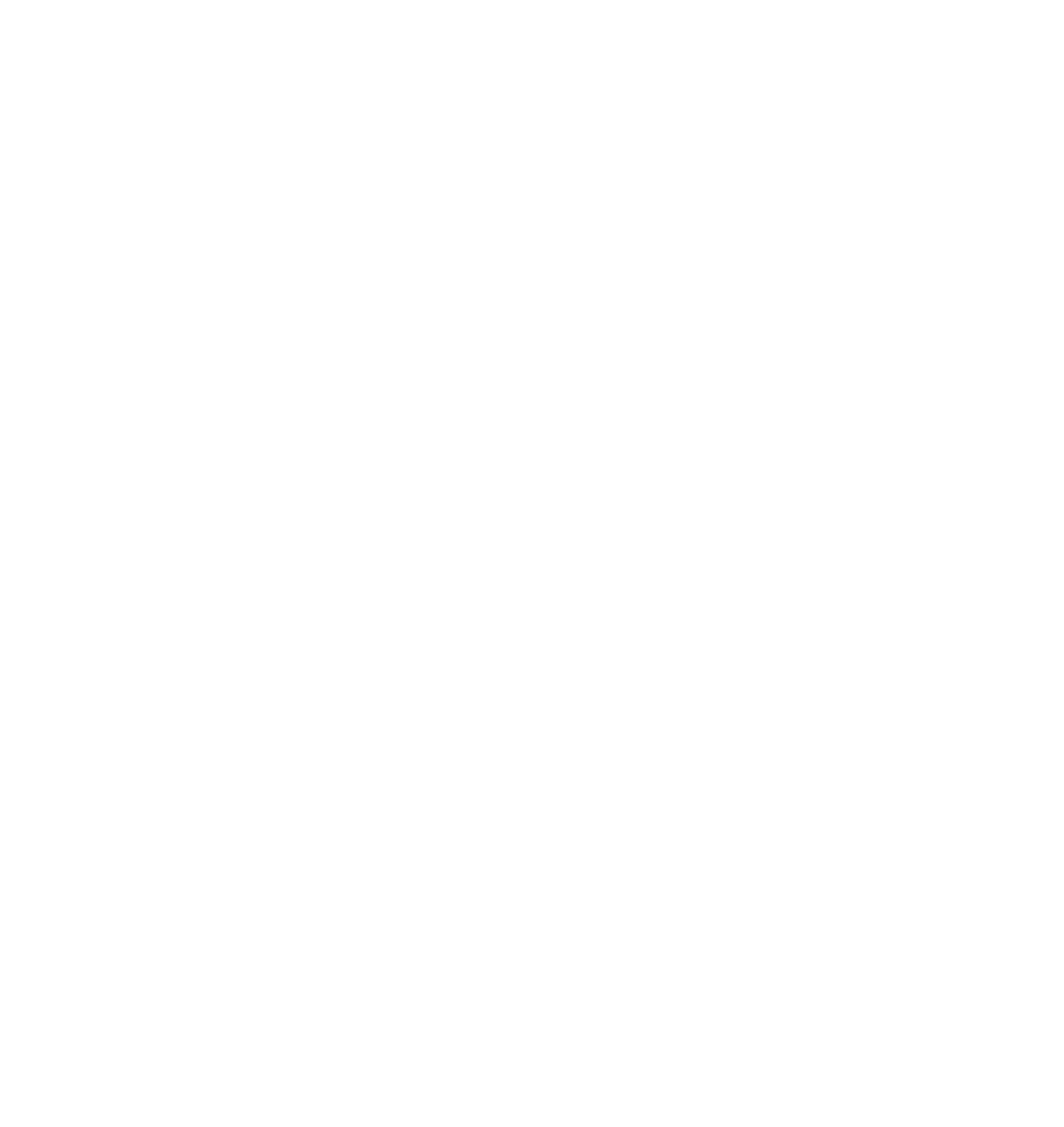What is the website of the company?
Please answer the question with a single word or phrase, referencing the image.

www.cosure.com